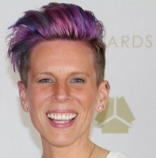What services does Erin offer?
Based on the image, answer the question with a single word or brief phrase.

Buying, selling, and relocation assistance